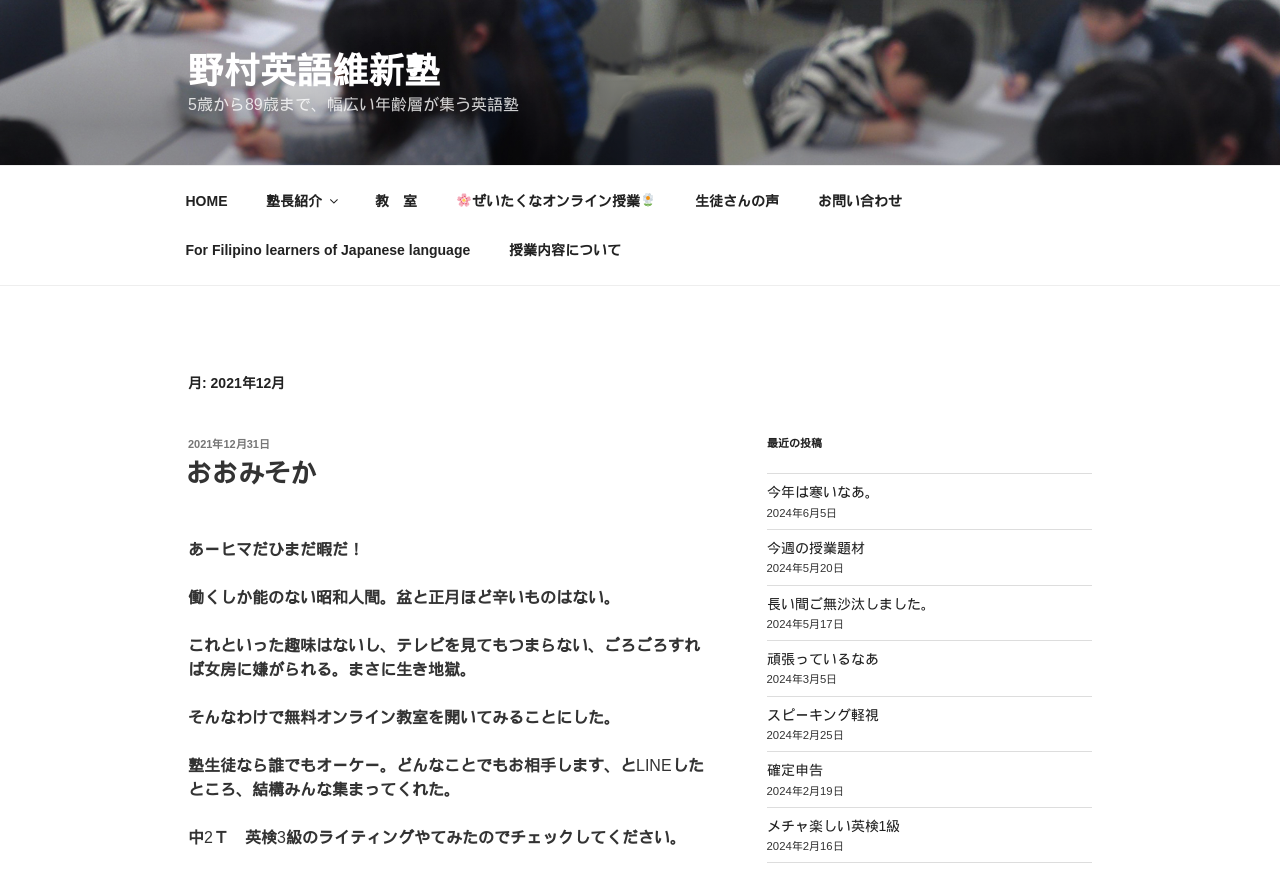Examine the screenshot and answer the question in as much detail as possible: What is the date of the last blog post?

The last blog post is located at the bottom of the webpage and is titled 'メチャ楽しい英検1級'. The date of the post is '2024年2月16日', which can be found below the title of the post.